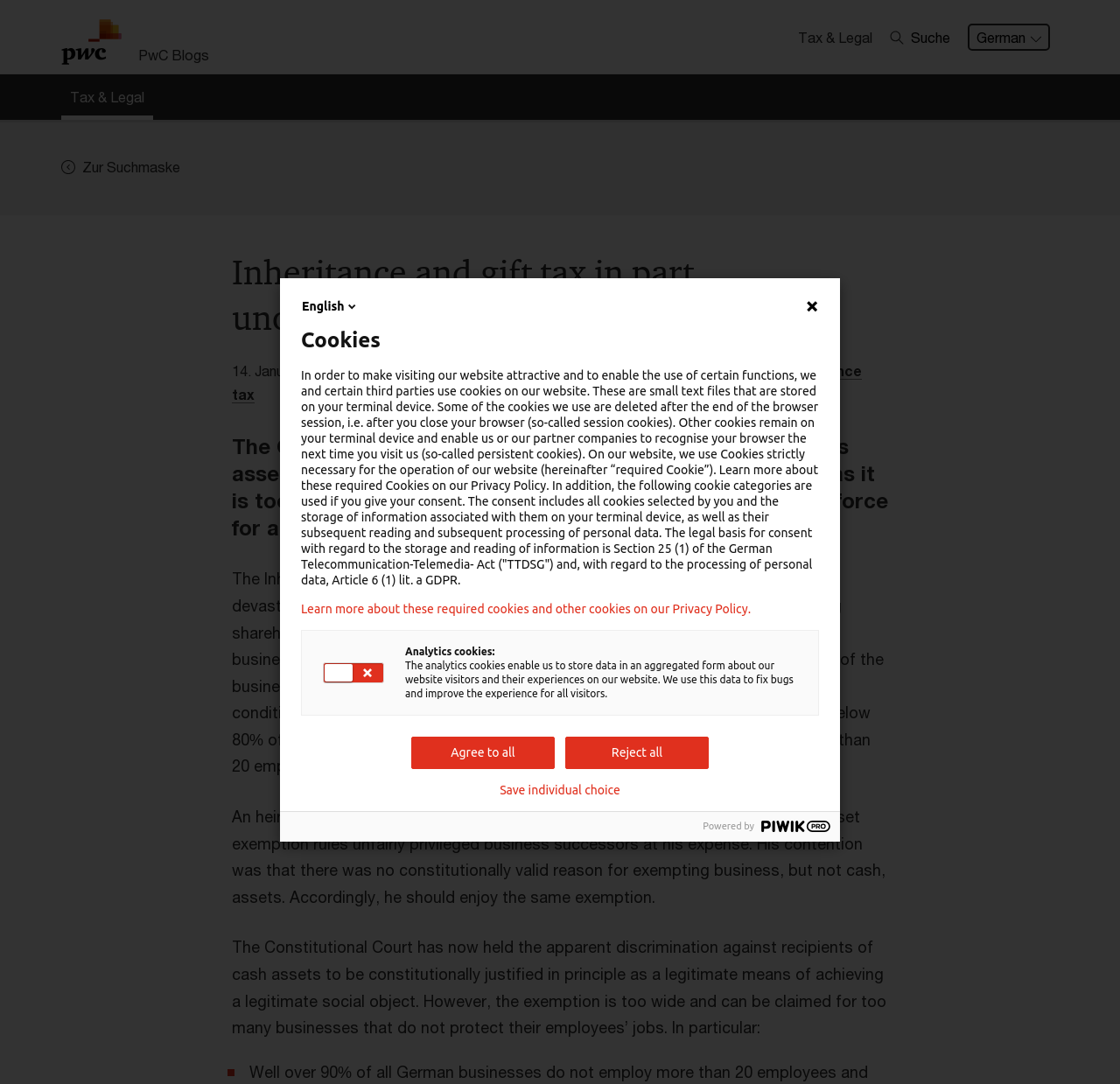Provide the bounding box coordinates of the section that needs to be clicked to accomplish the following instruction: "Email Miller's Ark Animals."

None